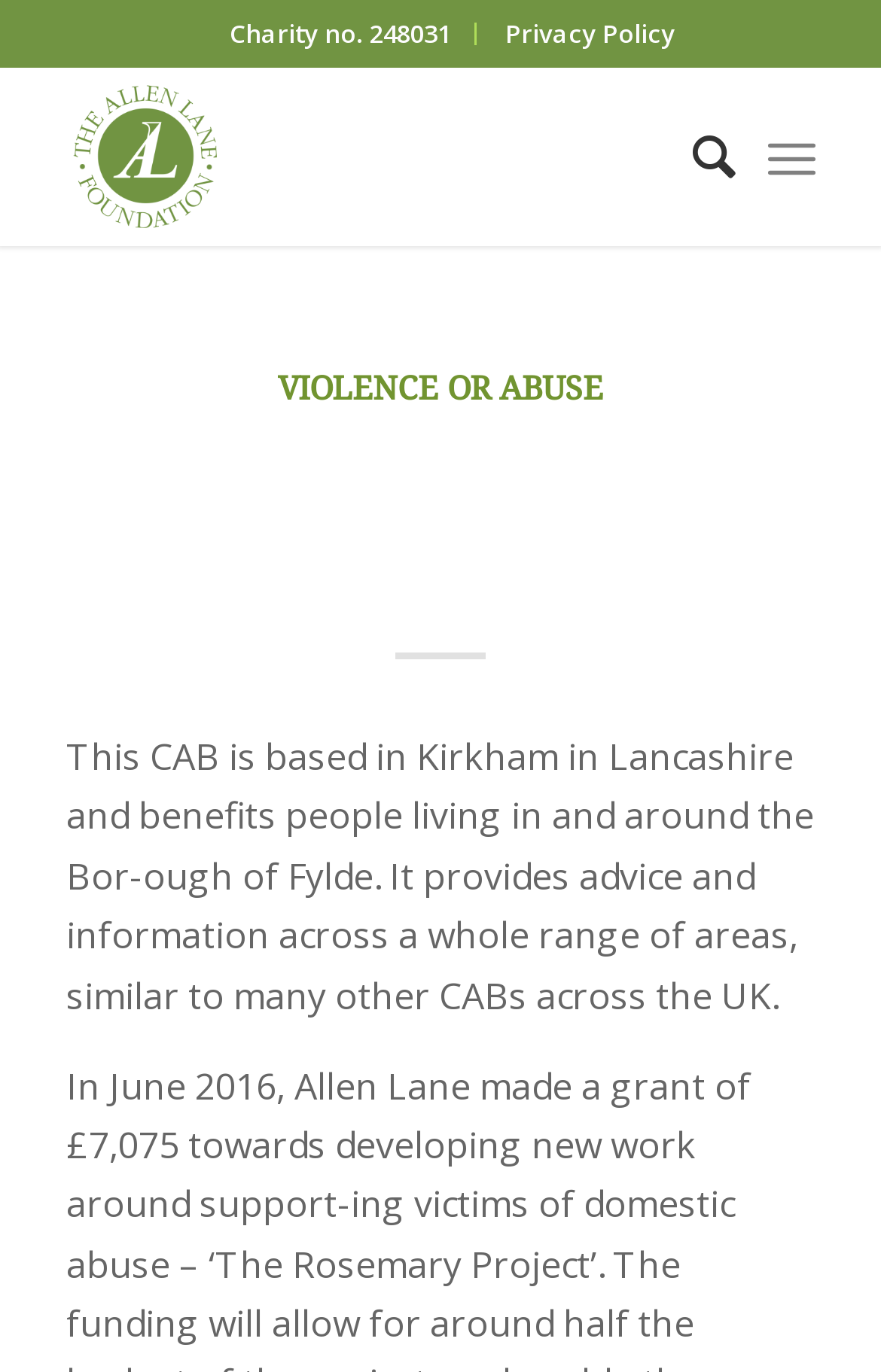What is the charity number of Citizens Advice Bureau Fylde?
Please give a well-detailed answer to the question.

I found the charity number by looking at the menu item 'Charity no. 248031' which is located in the top navigation menu.